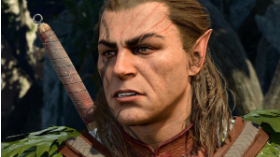What type of game is referenced in the caption?
Look at the image and answer with only one word or phrase.

Fantasy RPG